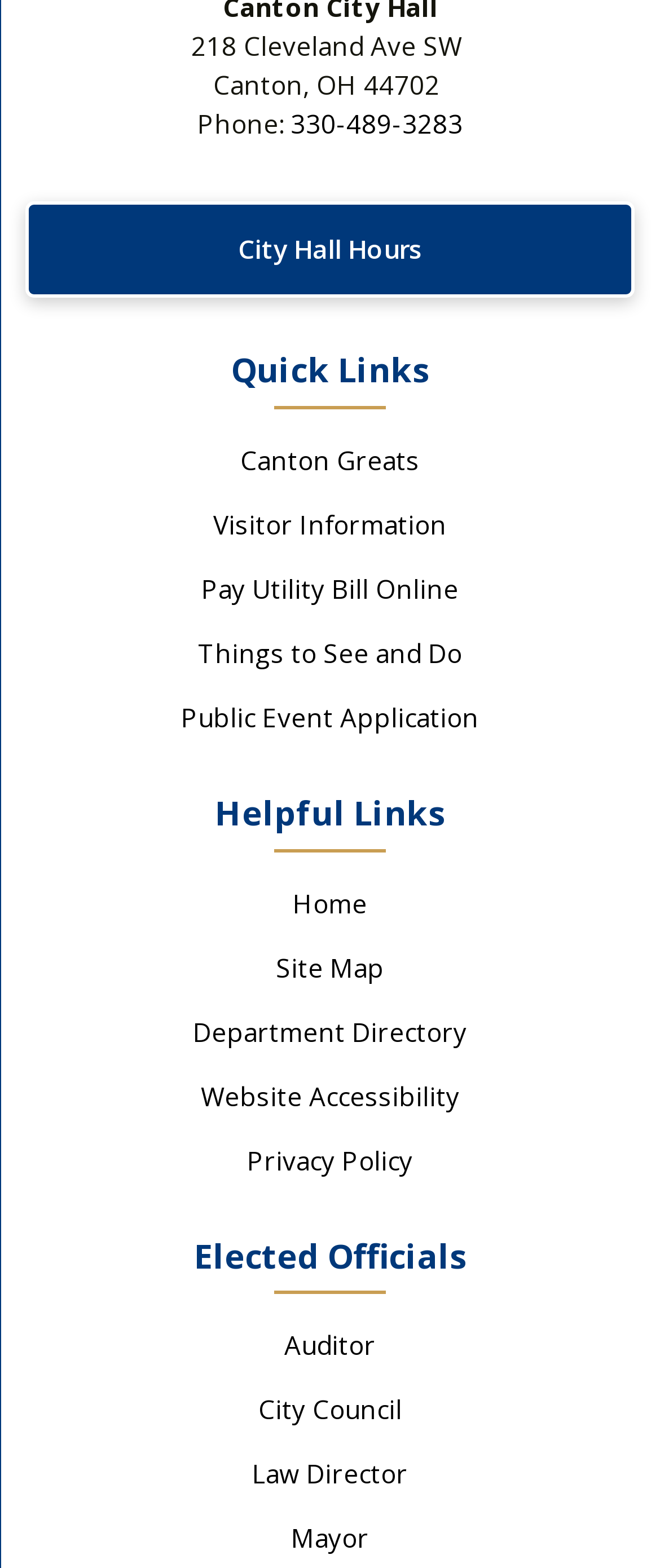Identify the bounding box coordinates for the region of the element that should be clicked to carry out the instruction: "Visit the Canton Greats page". The bounding box coordinates should be four float numbers between 0 and 1, i.e., [left, top, right, bottom].

[0.364, 0.282, 0.636, 0.304]